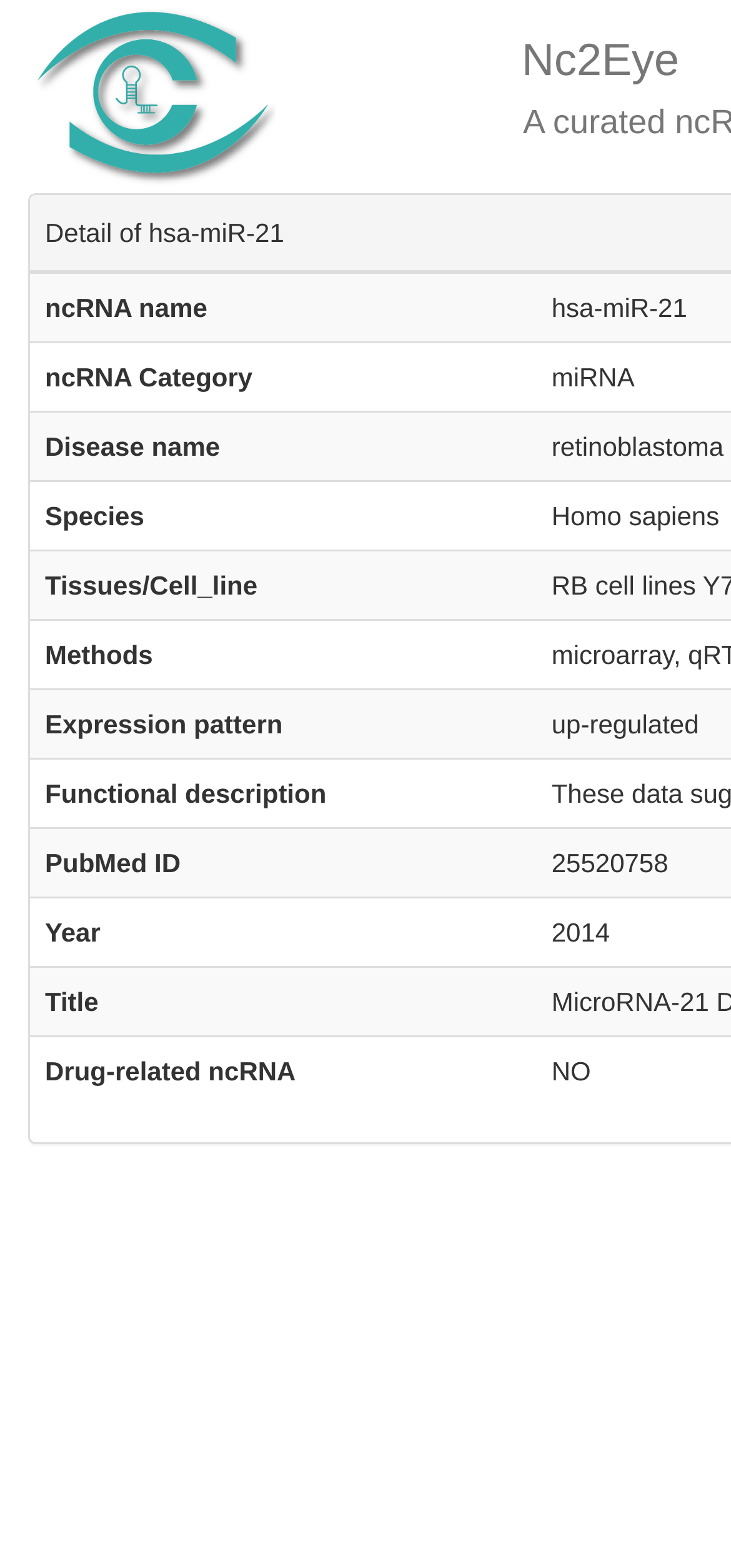Describe all the key features of the webpage in detail.

The webpage is about Nc2Eye, a resource for non-coding RNAs in eye diseases. At the top left corner, there is a logo image. Below the logo, there is a title "Detail of hsa-miR-21". 

Under the title, there is a grid with 11 columns, each representing a specific category of information about the non-coding RNA, including ncRNA name, category, disease name, species, tissues or cell line, methods, expression pattern, functional description, PubMed ID, year, and drug-related ncRNA. The grid cells are arranged in a table-like structure, with each category having its own column.